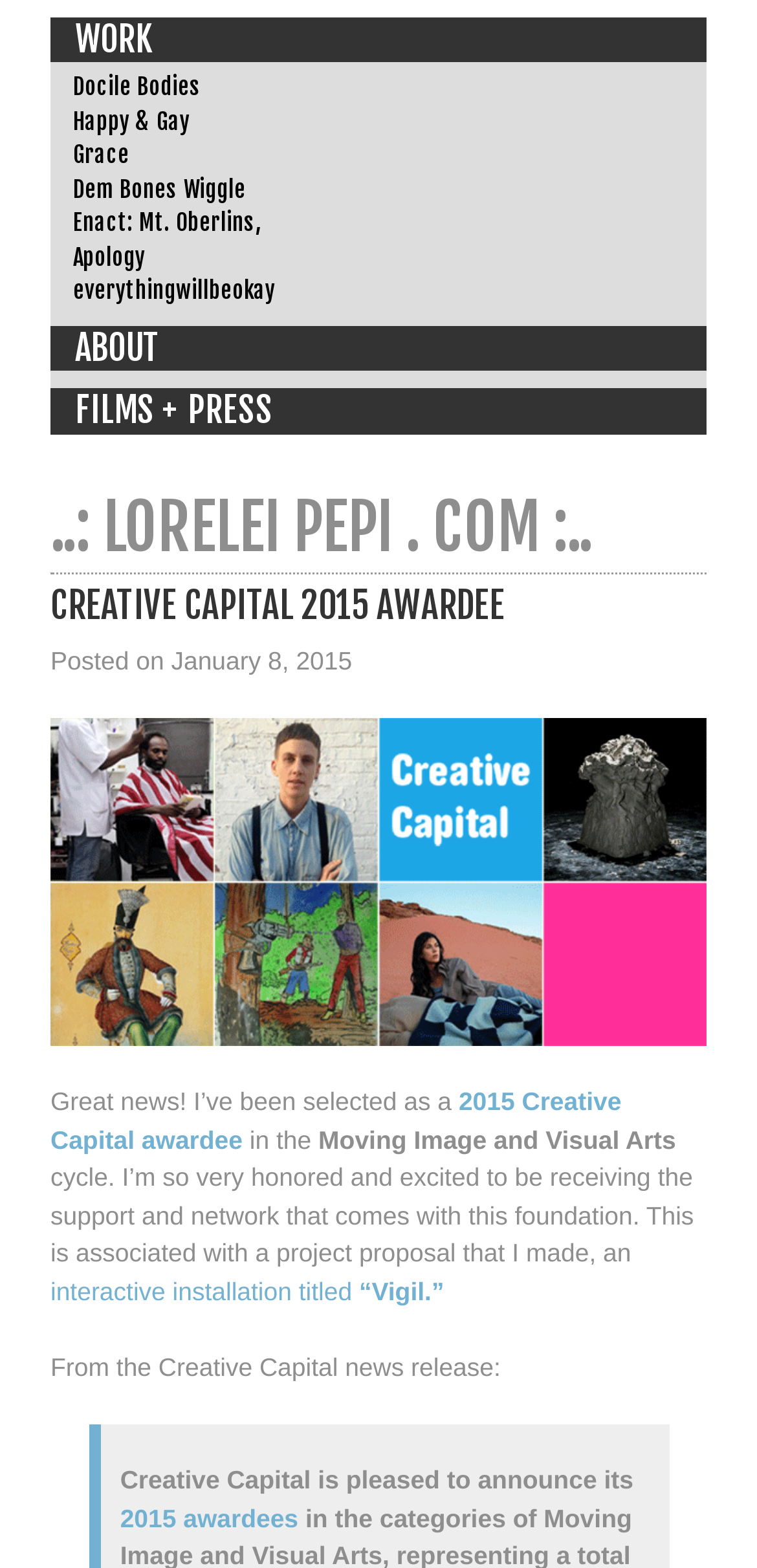Provide an in-depth caption for the elements present on the webpage.

The webpage appears to be a personal website or portfolio of an artist, Lorelei Pepi. At the top, there is a navigation menu with links to "WORK", "ABOUT", and "FILMS + PRESS". Below the navigation menu, there is a heading with the website's title, "..: lorelei pepi . com :..", which is also a link.

On the left side of the page, there is a section with a heading "CREATIVE CAPITAL 2015 AWARDEE", which indicates that the artist has received an award from Creative Capital in 2015. Below this heading, there is a link to the award title, followed by a static text "Posted on January 8, 2015". 

An image, "CC_2015_eflux_gif615p", is displayed below the award information. The image takes up a significant portion of the page. 

To the right of the image, there is a block of text that announces the artist's selection as a 2015 Creative Capital awardee in the Moving Image and Visual Arts category. The text also mentions that the award is associated with a project proposal for an interactive installation titled "Vigil." 

Further down the page, there is a quote from the Creative Capital news release, which announces the 2015 awardees.